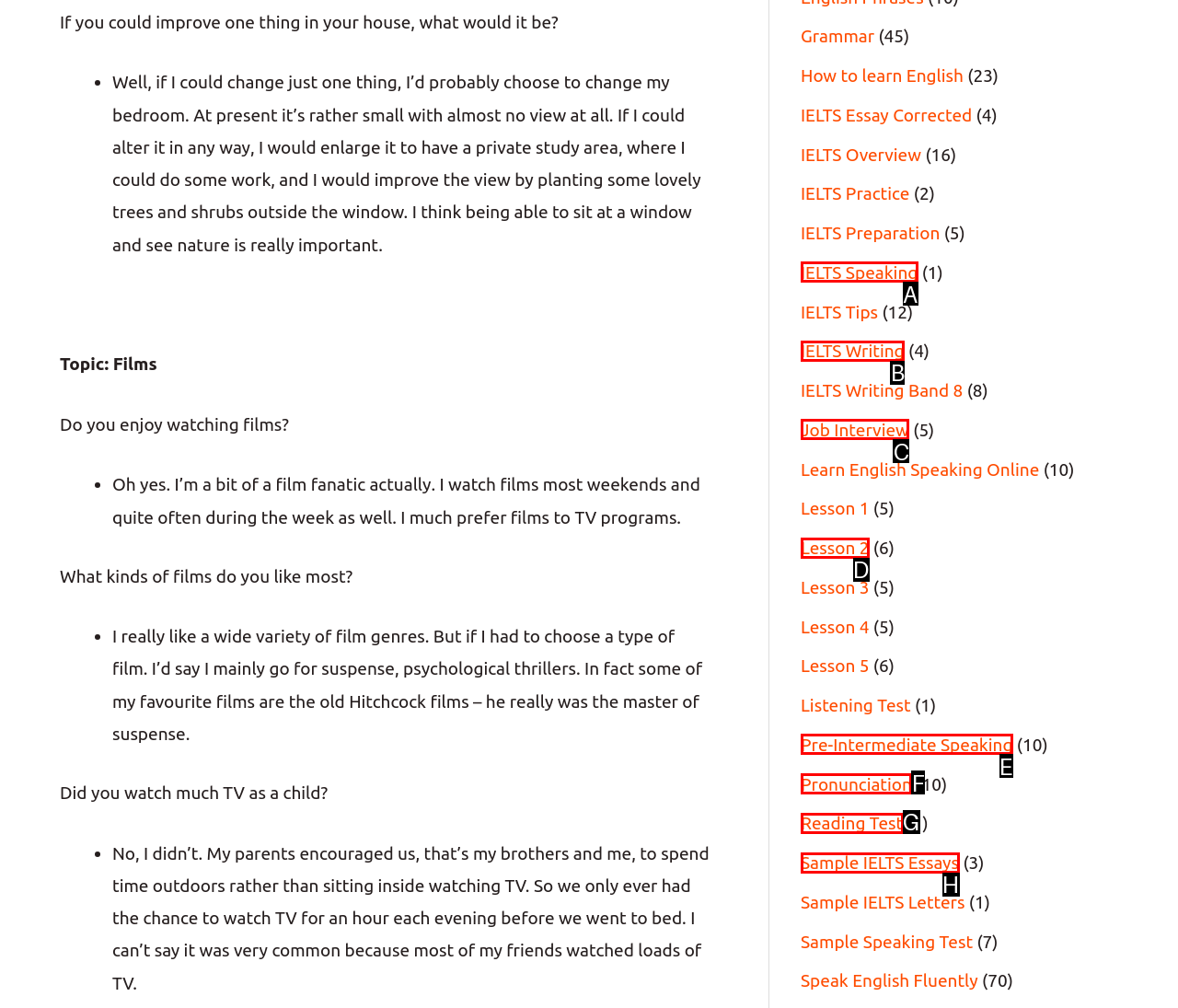Identify the HTML element that matches the description: Pronunciation
Respond with the letter of the correct option.

F